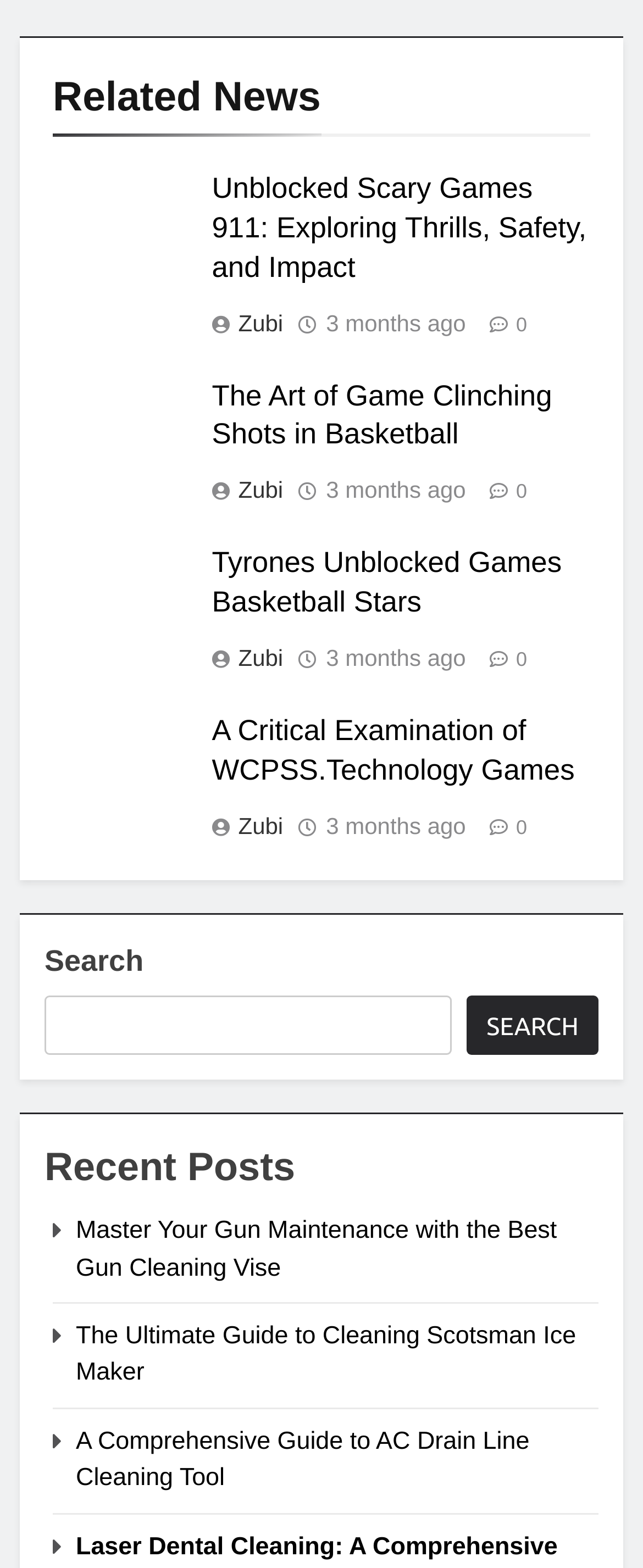What is the main topic of the webpage?
Based on the screenshot, respond with a single word or phrase.

News articles